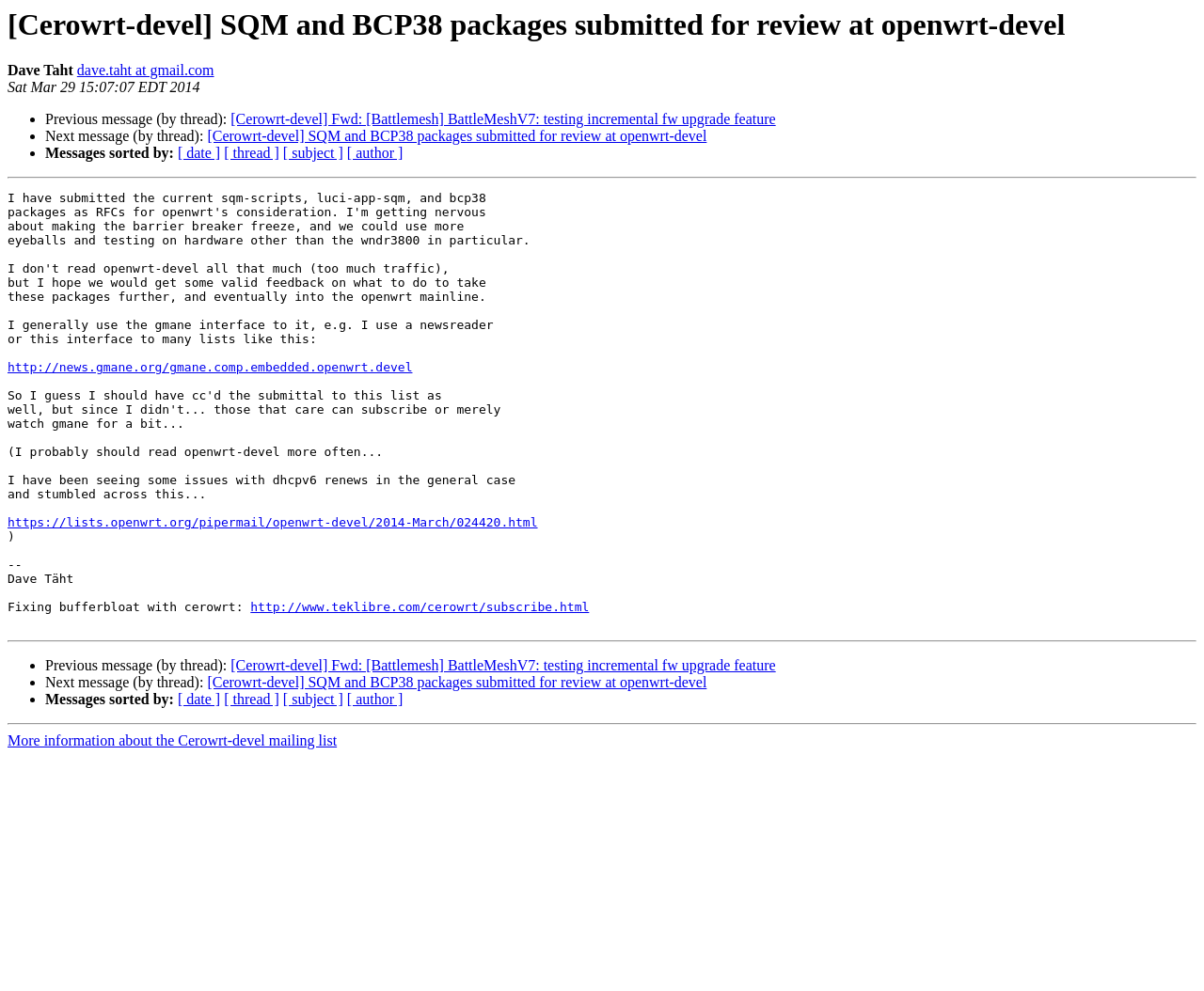Please identify the bounding box coordinates of the element I should click to complete this instruction: 'Click on Home'. The coordinates should be given as four float numbers between 0 and 1, like this: [left, top, right, bottom].

None